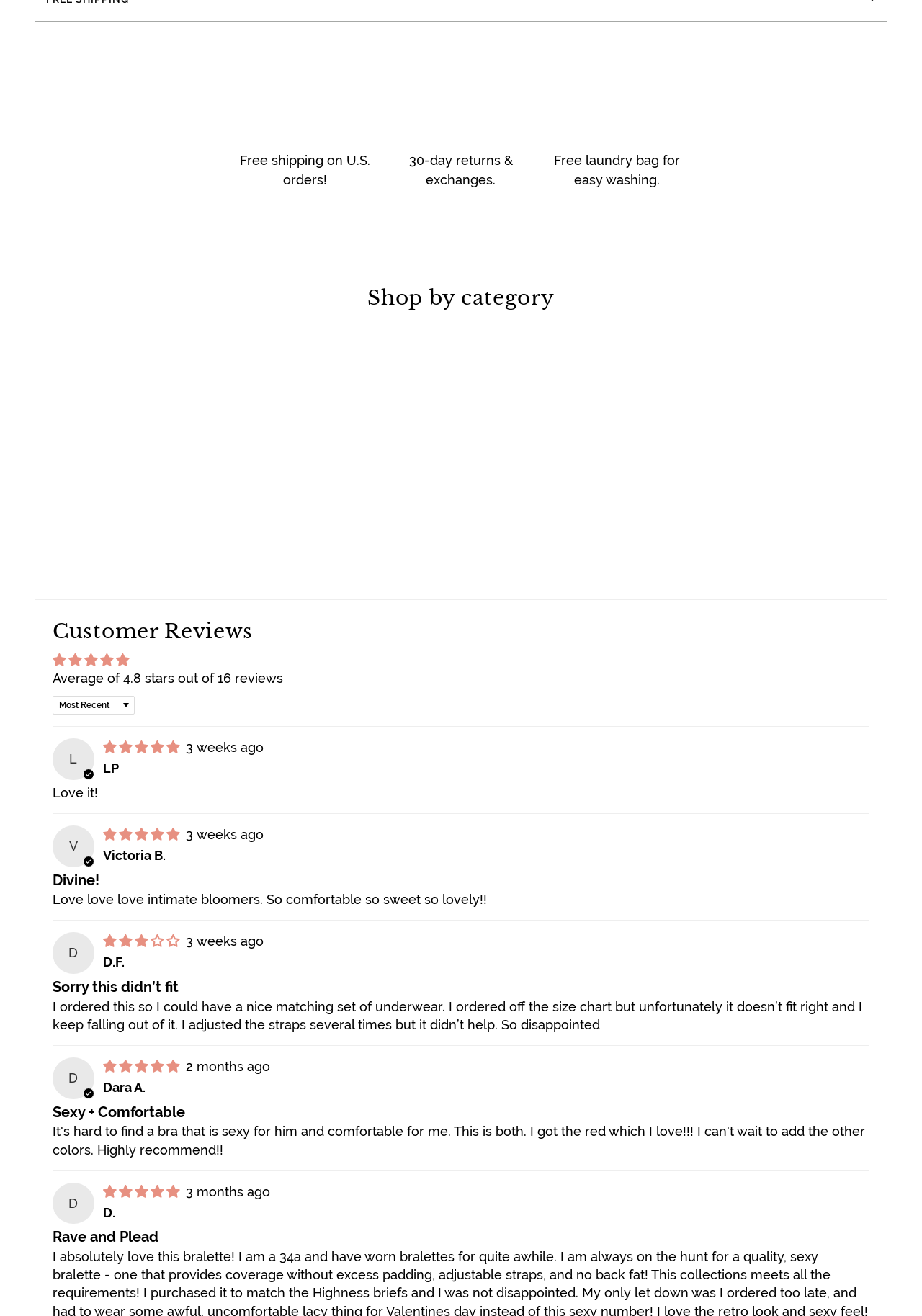How many reviews are displayed on the page?
Based on the screenshot, provide your answer in one word or phrase.

5